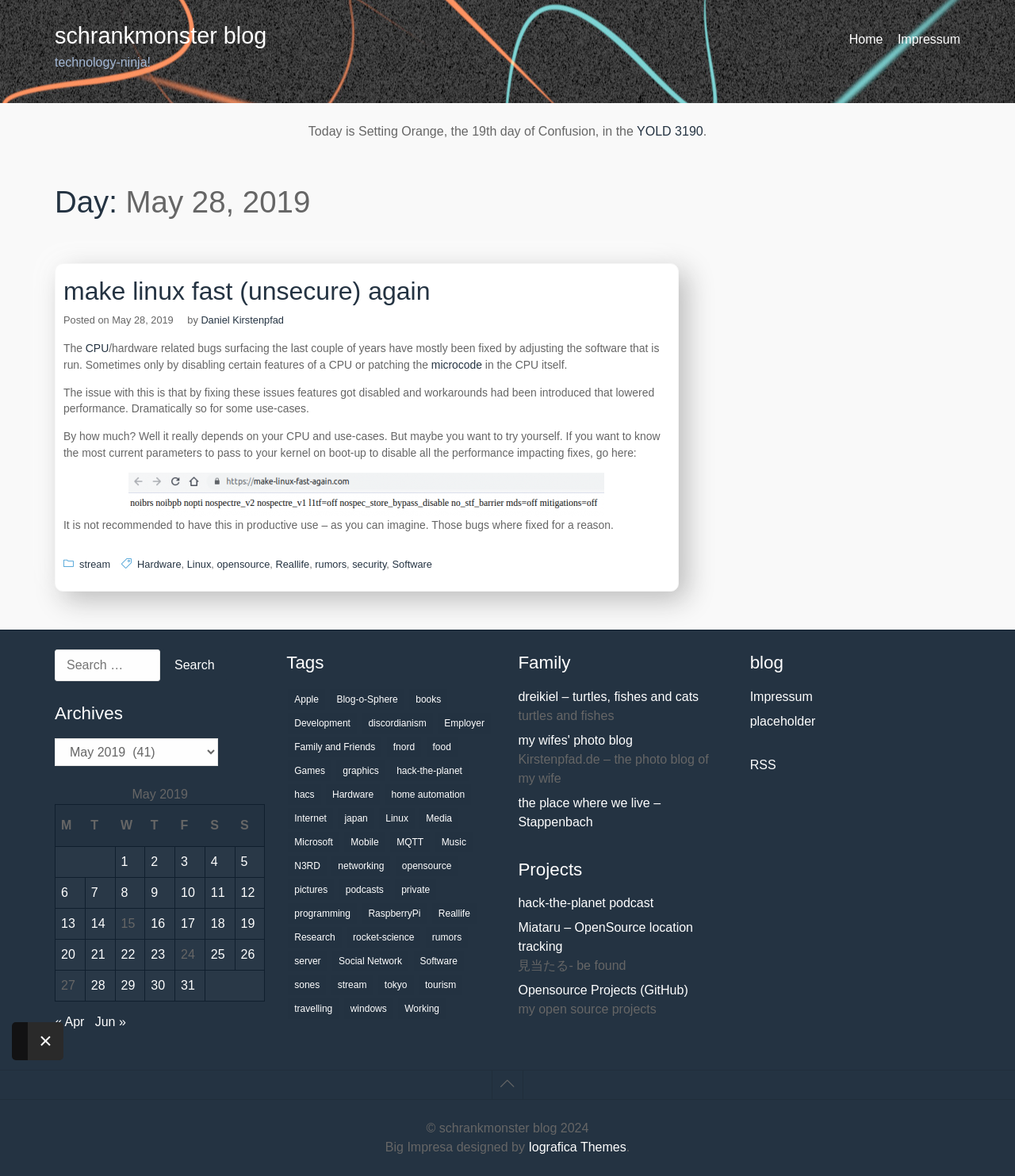Using the details in the image, give a detailed response to the question below:
What is the author of the blog post?

The author of the blog post can be found in the link element with the text 'Daniel Kirstenpfad' which is located below the topic of the blog post.